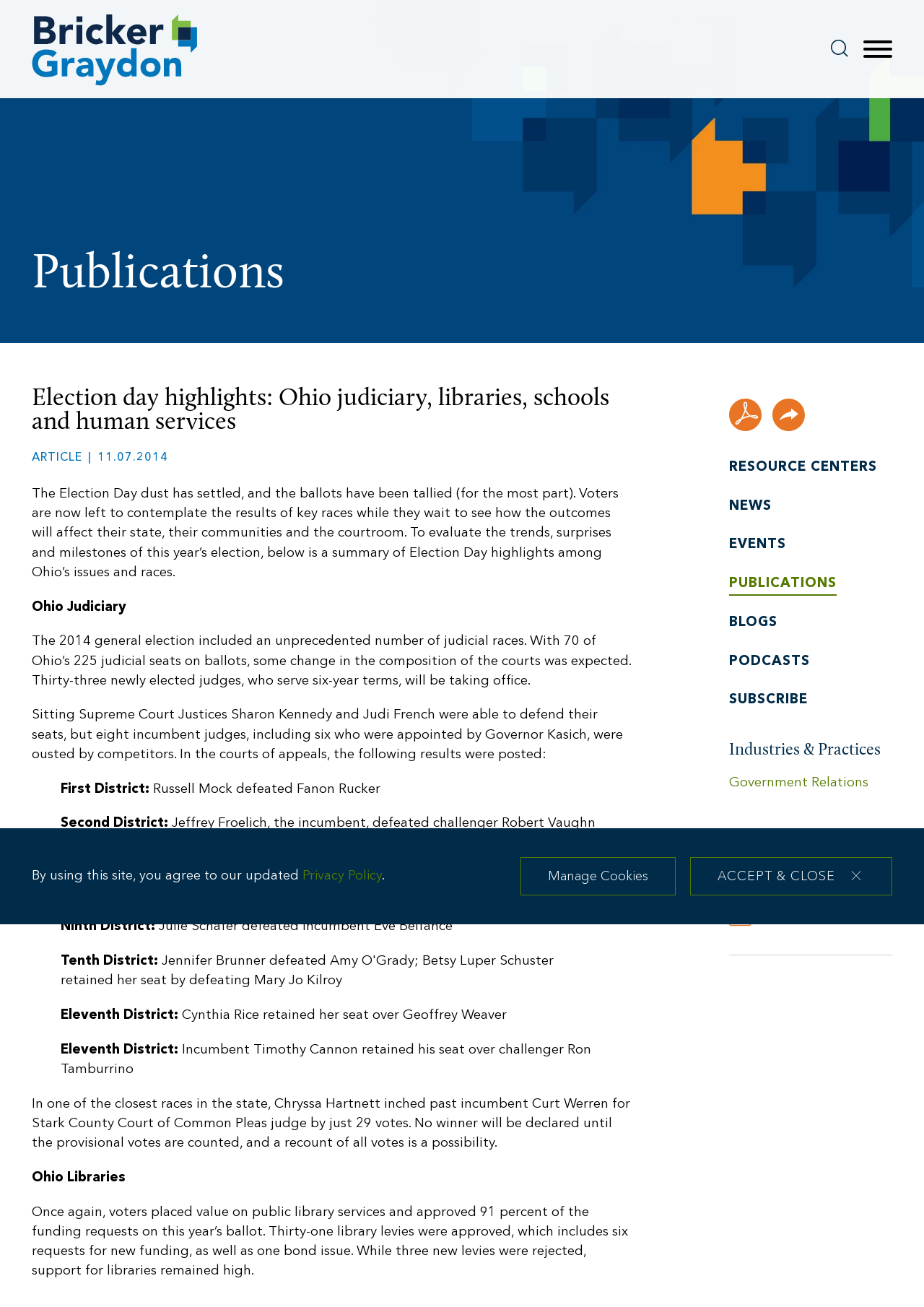Extract the bounding box coordinates for the UI element described by the text: "Jump to Page". The coordinates should be in the form of [left, top, right, bottom] with values between 0 and 1.

[0.398, 0.003, 0.5, 0.021]